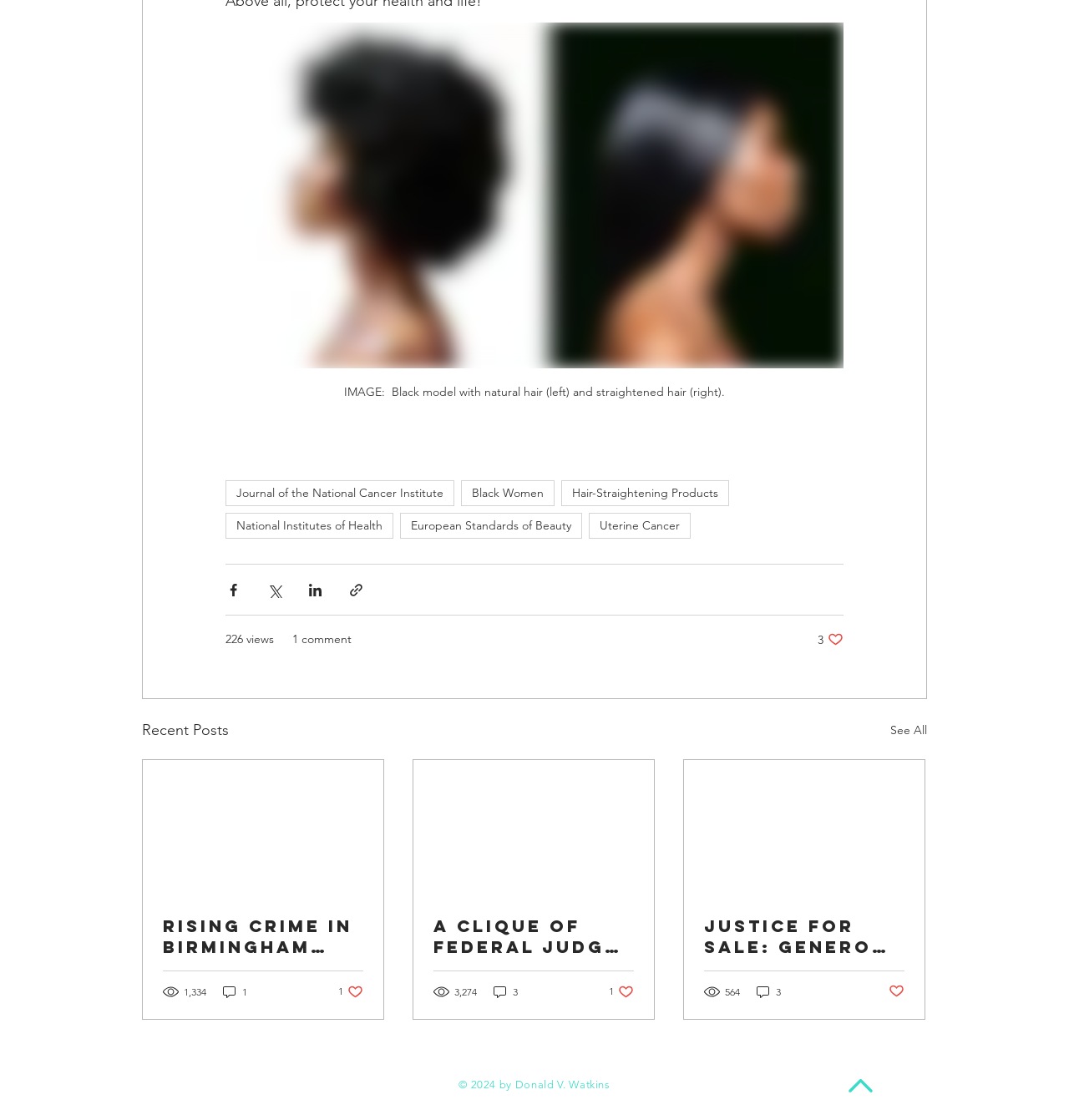Provide the bounding box coordinates for the UI element described in this sentence: "3". The coordinates should be four float values between 0 and 1, i.e., [left, top, right, bottom].

[0.46, 0.878, 0.486, 0.893]